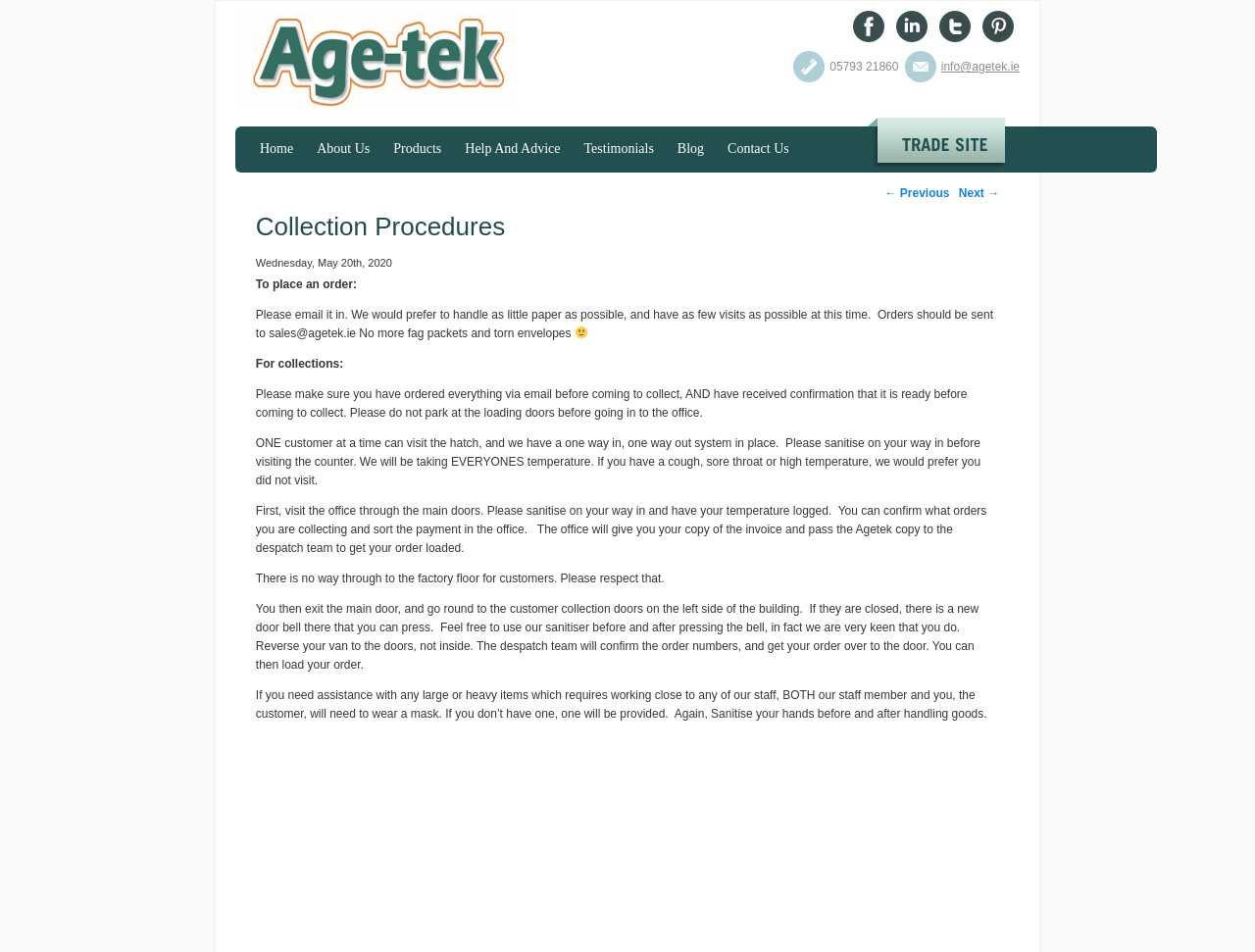Bounding box coordinates are specified in the format (top-left x, top-left y, bottom-right x, bottom-right y). All values are floating point numbers bounded between 0 and 1. Please provide the bounding box coordinate of the region this sentence describes: Contact ELD

None